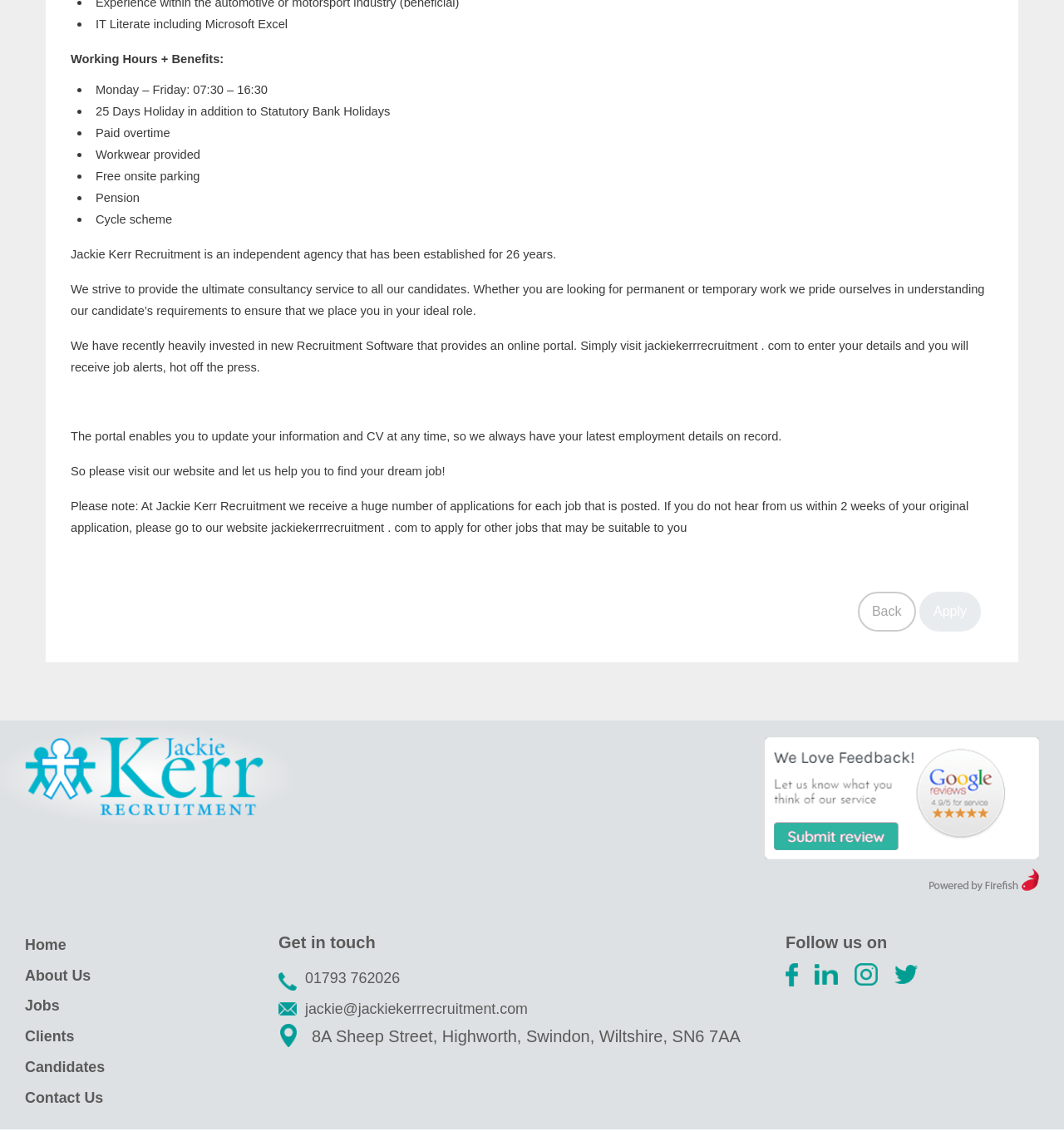How many days of holiday are provided in addition to statutory bank holidays?
Based on the image content, provide your answer in one word or a short phrase.

25 Days